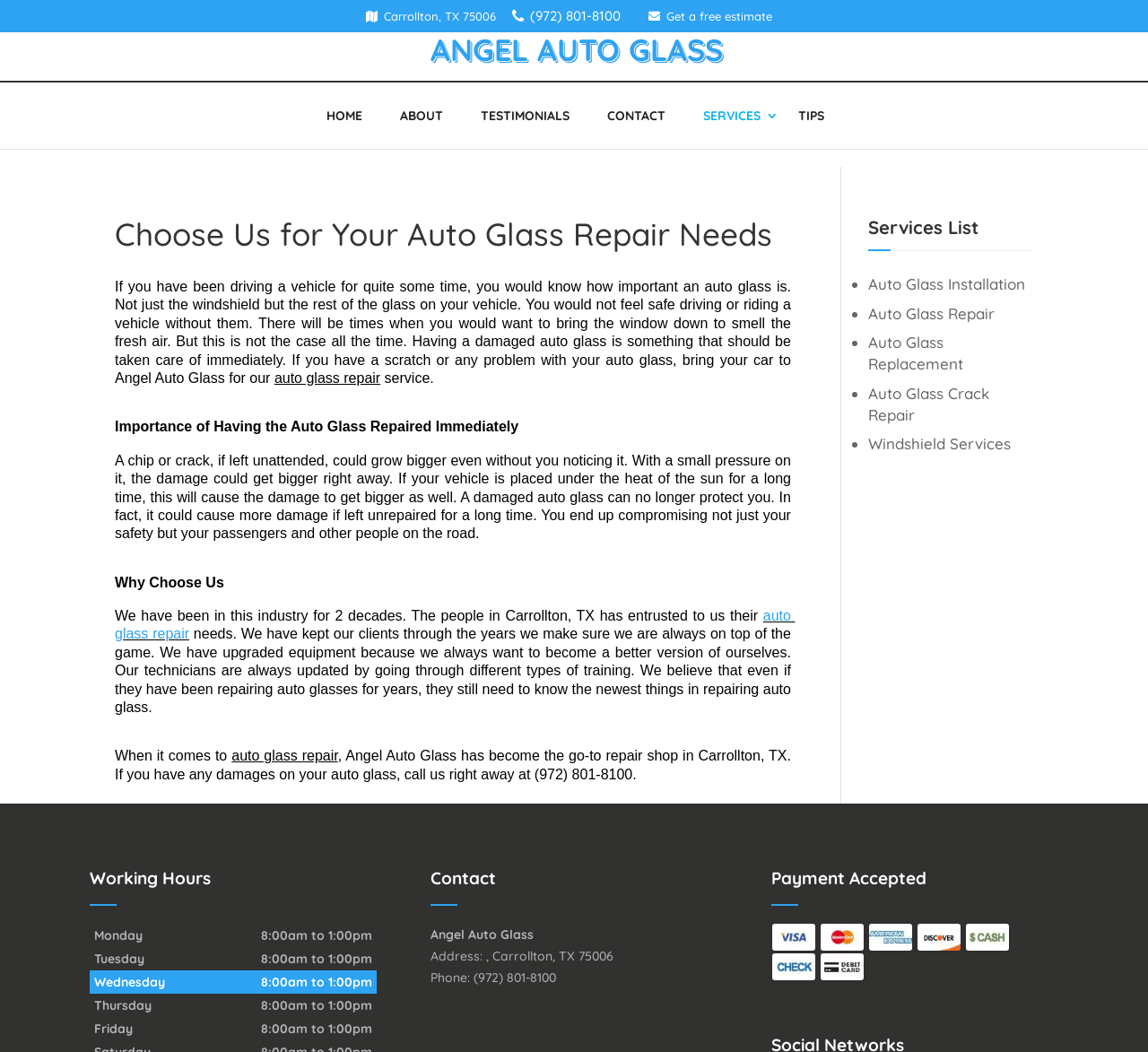What is the phone number of Angel Auto Glass?
Please respond to the question thoroughly and include all relevant details.

I found the phone number by looking at the contact information section of the webpage, where it is written as 'Phone: (972) 801-8100'.